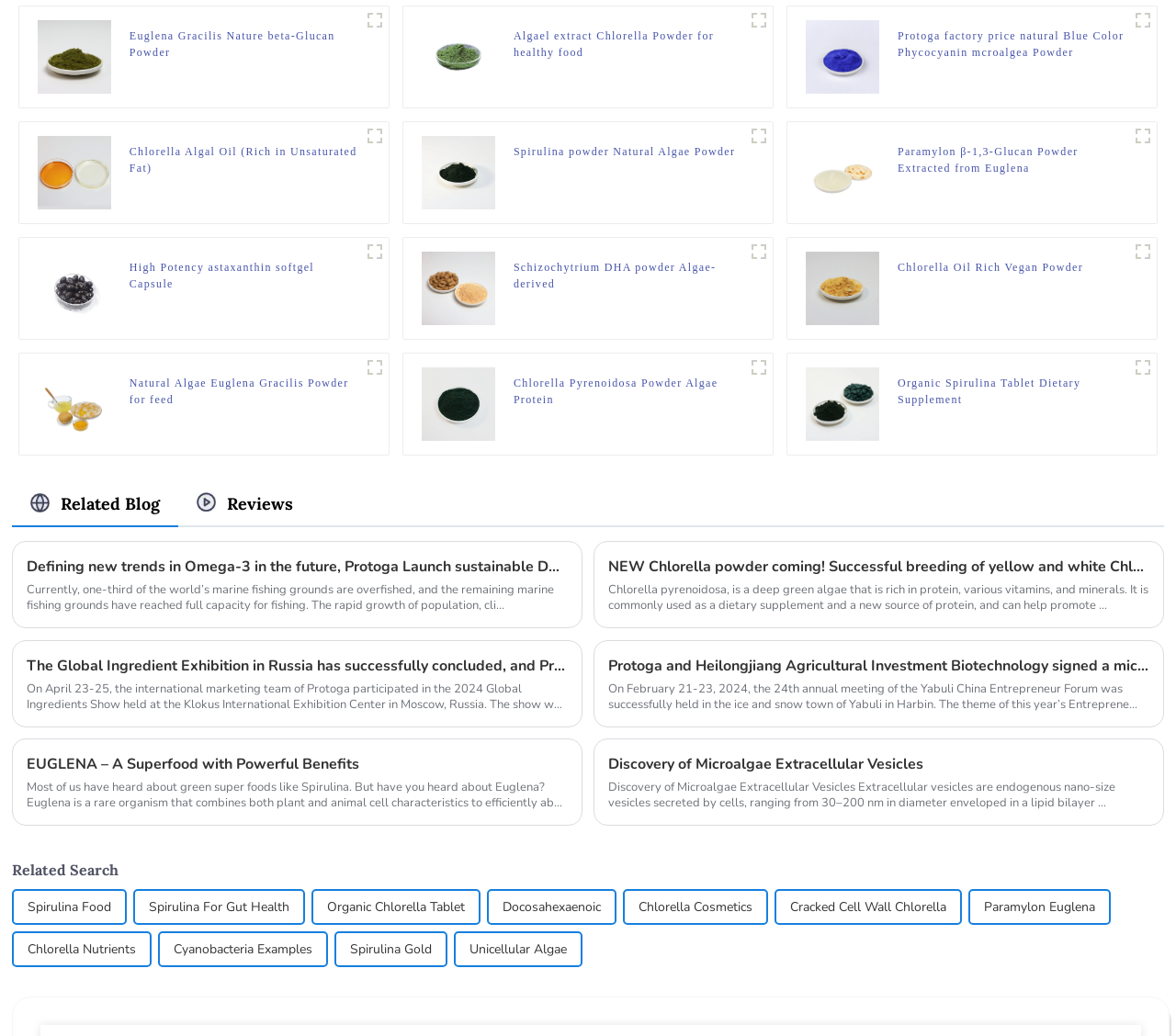Identify the bounding box coordinates for the element you need to click to achieve the following task: "Learn about Chlorella Algal Oil (Rich in Unsaturated Fat)". Provide the bounding box coordinates as four float numbers between 0 and 1, in the form [left, top, right, bottom].

[0.11, 0.138, 0.307, 0.17]